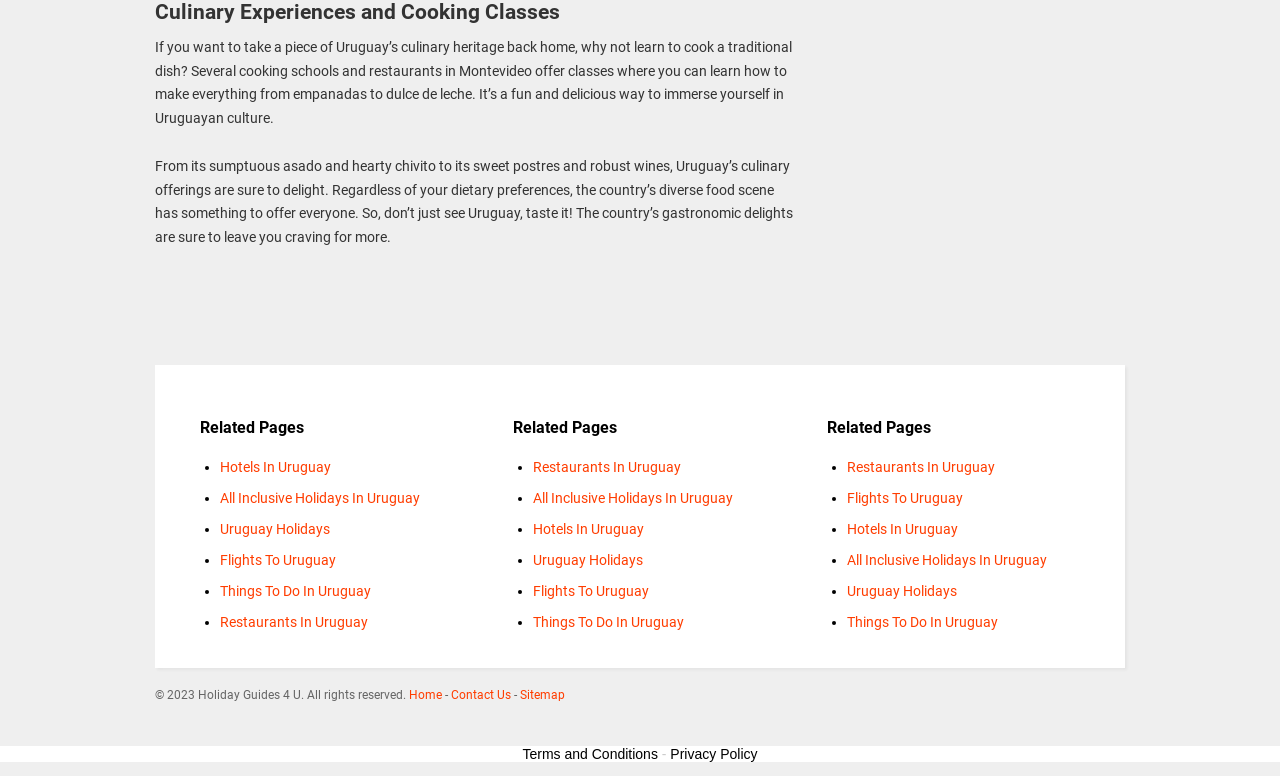Identify the bounding box for the UI element that is described as follows: "Sitemap".

[0.406, 0.887, 0.441, 0.905]